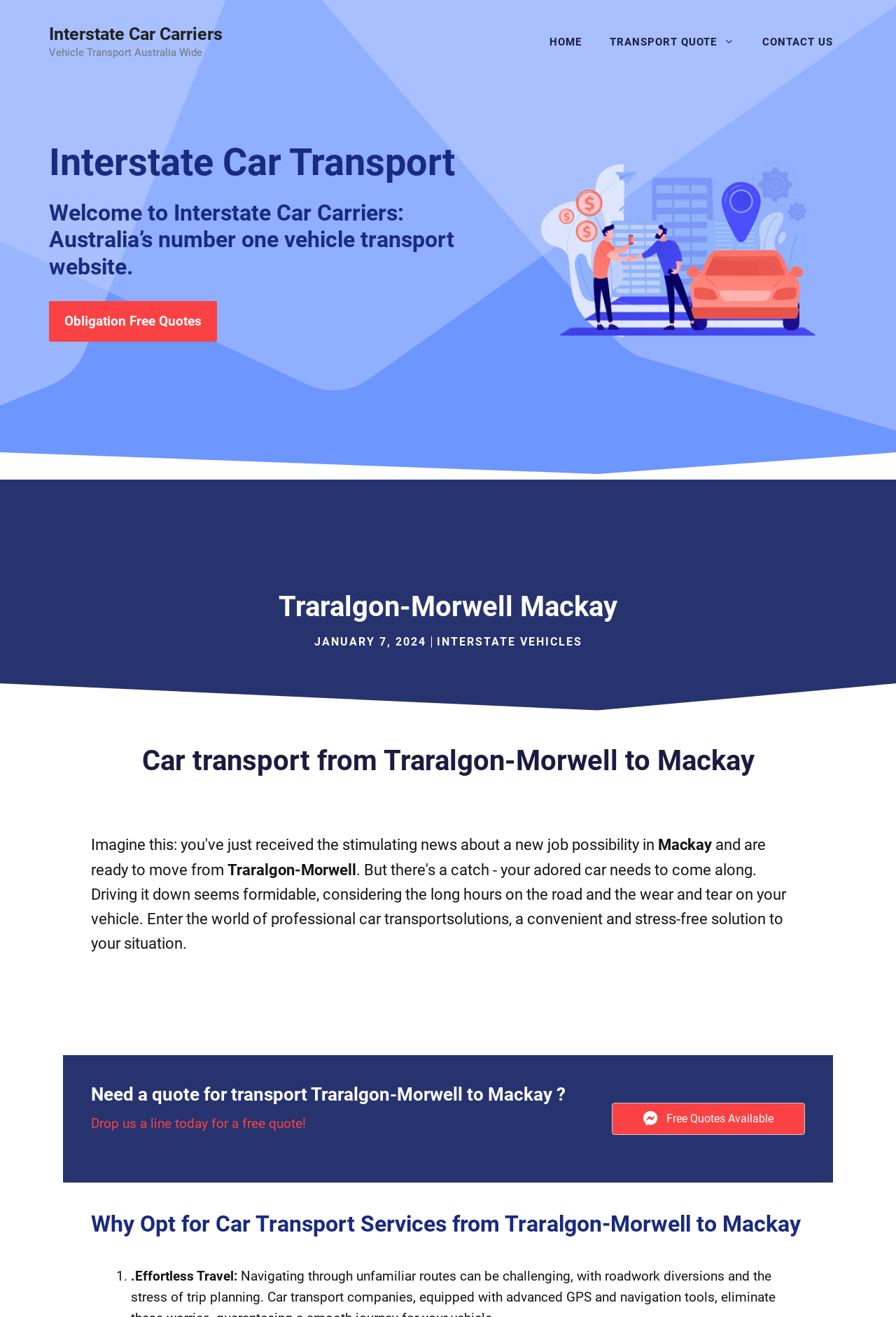Identify the bounding box of the UI component described as: "Transport Quote".

[0.665, 0.016, 0.835, 0.048]